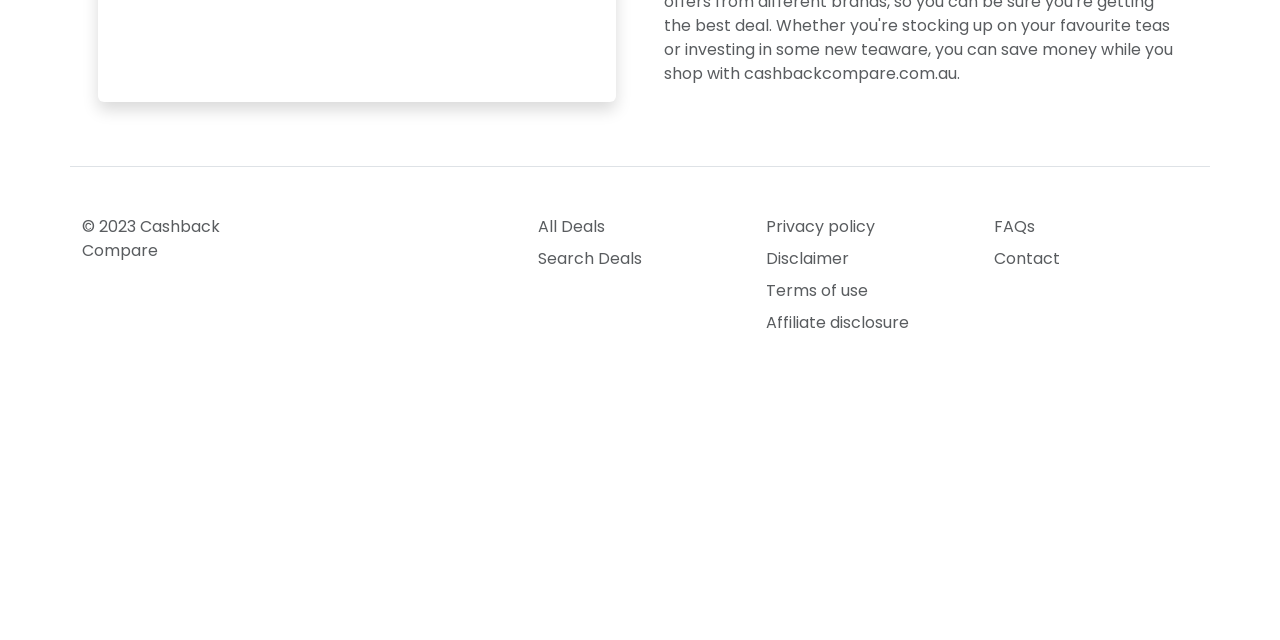Find the UI element described as: "Terms of use" and predict its bounding box coordinates. Ensure the coordinates are four float numbers between 0 and 1, [left, top, right, bottom].

[0.598, 0.436, 0.758, 0.474]